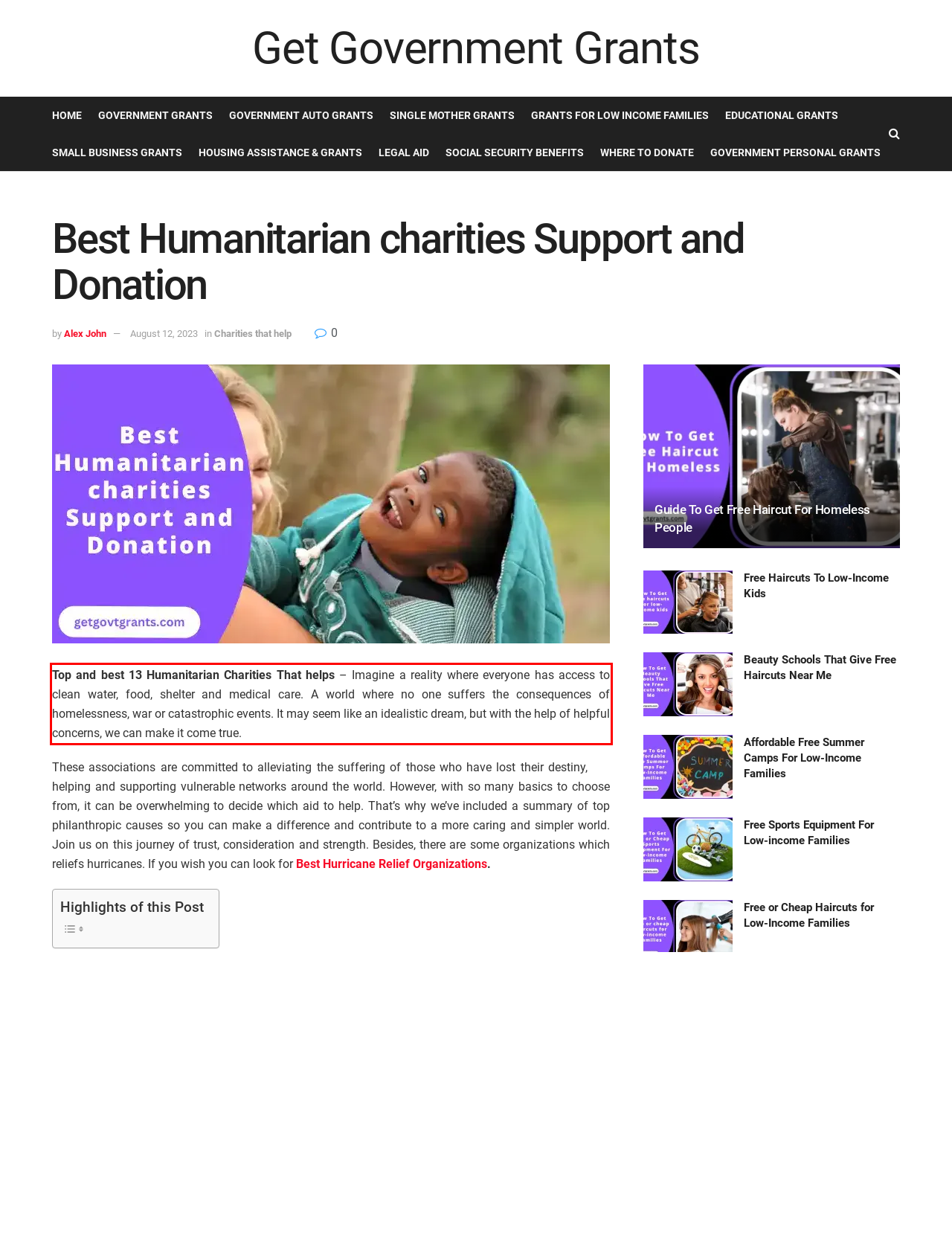Given a screenshot of a webpage with a red bounding box, please identify and retrieve the text inside the red rectangle.

Top and best 13 Humanitarian Charities That helps – Imagine a reality where everyone has access to clean water, food, shelter and medical care. A world where no one suffers the consequences of homelessness, war or catastrophic events. It may seem like an idealistic dream, but with the help of helpful concerns, we can make it come true.